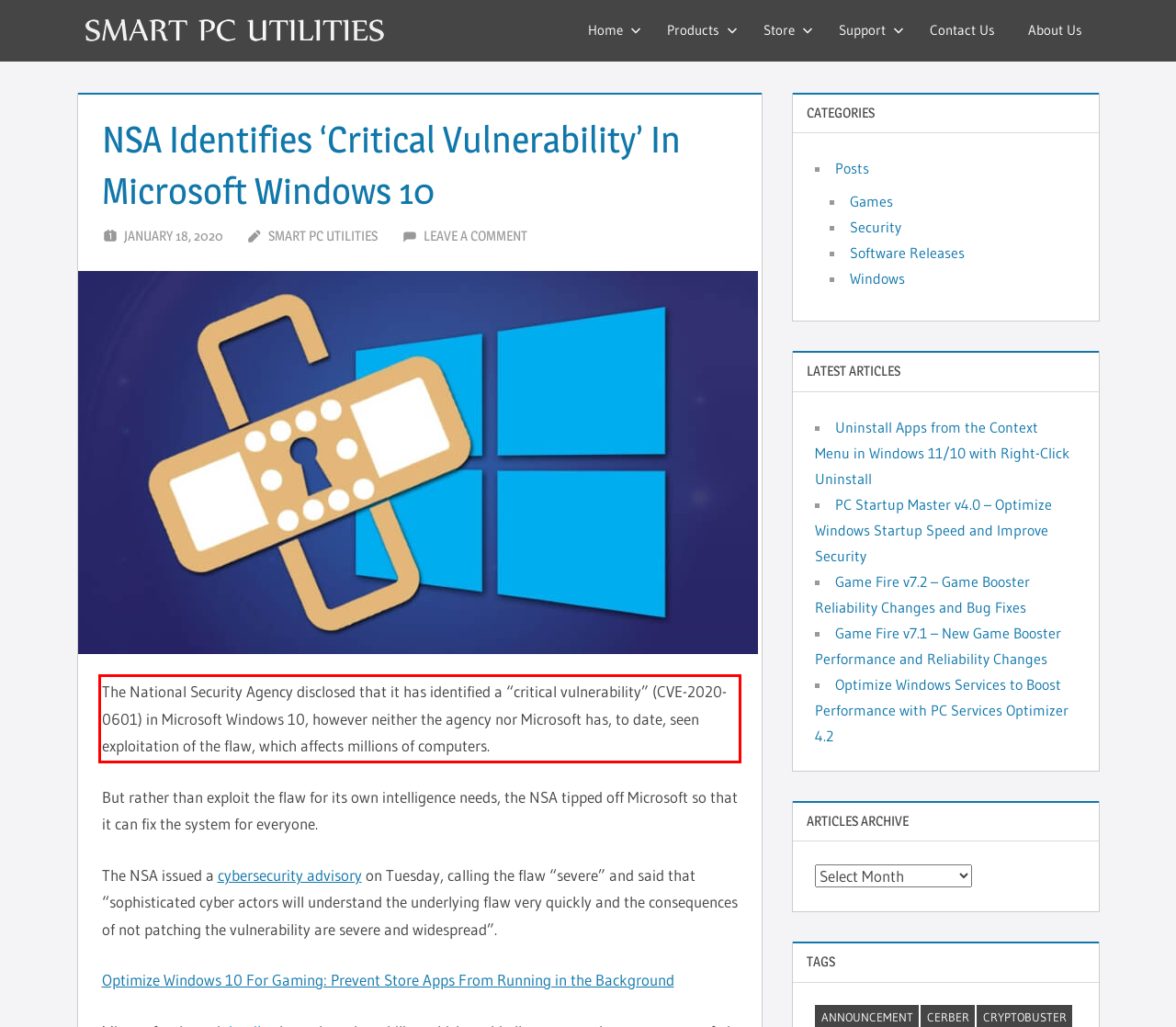Inspect the webpage screenshot that has a red bounding box and use OCR technology to read and display the text inside the red bounding box.

The National Security Agency disclosed that it has identified a “critical vulnerability” (CVE-2020-0601) in Microsoft Windows 10, however neither the agency nor Microsoft has, to date, seen exploitation of the flaw, which affects millions of computers.